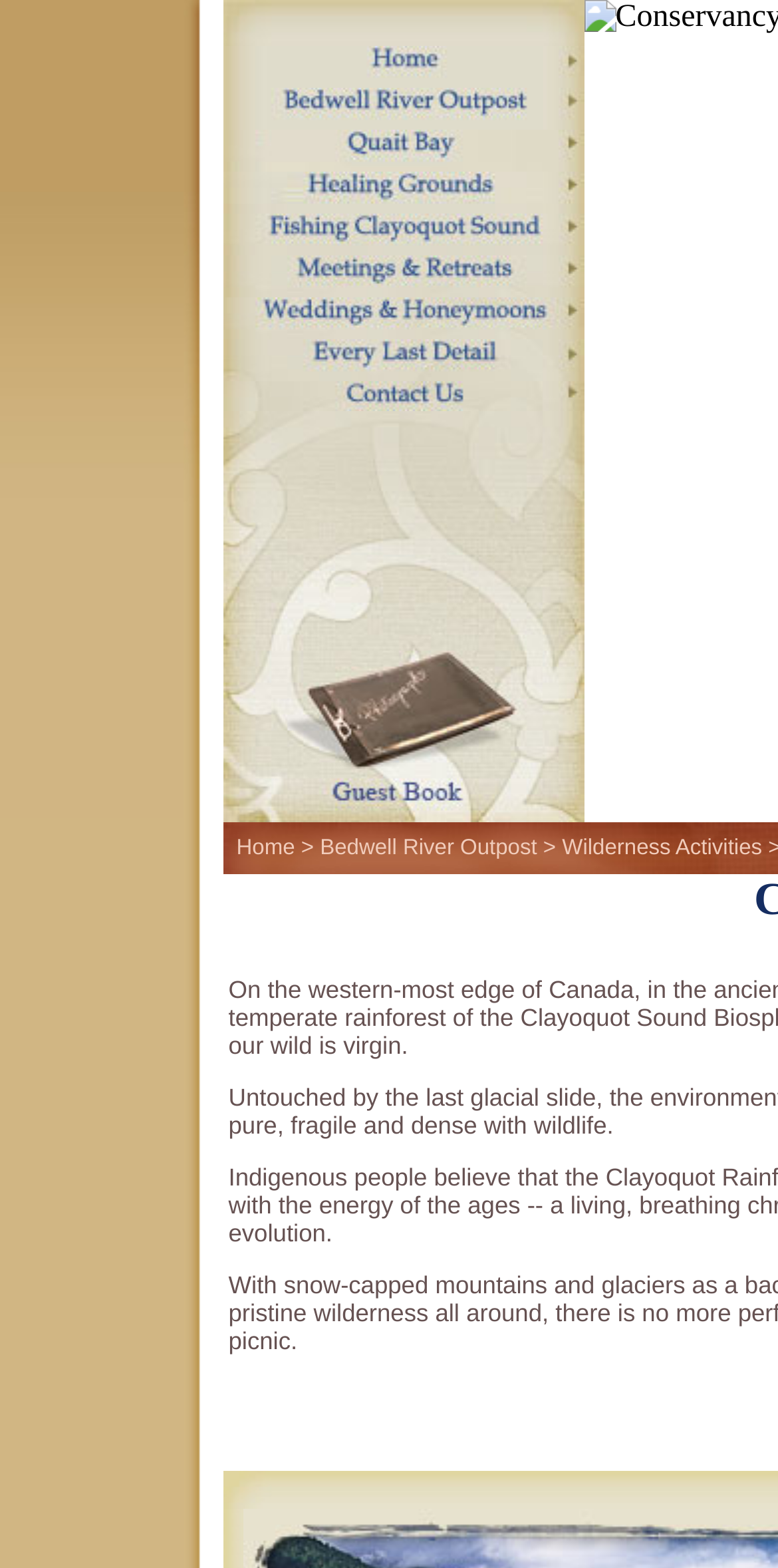Use a single word or phrase to answer the question:
How many links are in the second row of the table?

9